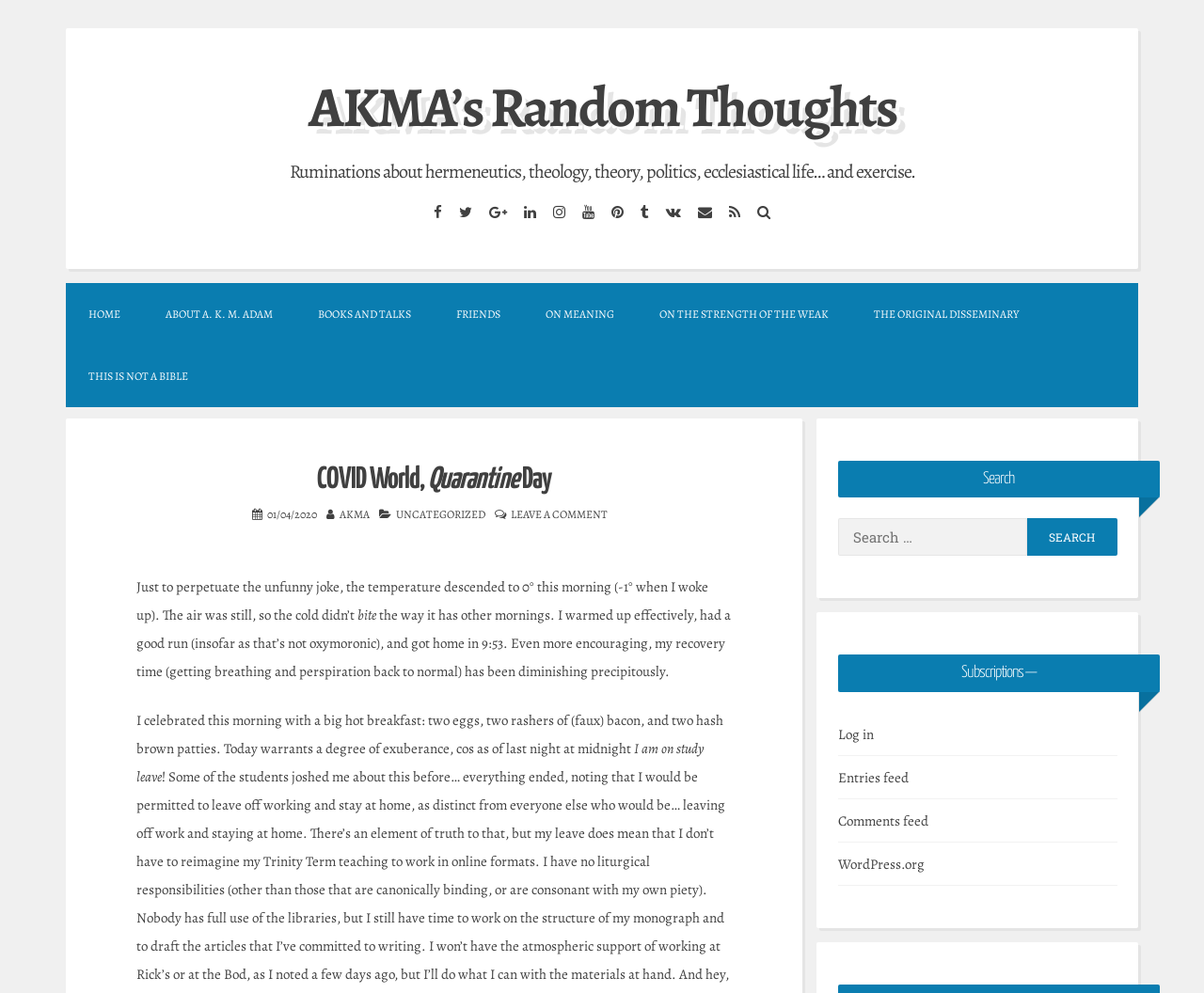Please determine the bounding box coordinates of the area that needs to be clicked to complete this task: 'Click on ABOUT'. The coordinates must be four float numbers between 0 and 1, formatted as [left, top, right, bottom].

None